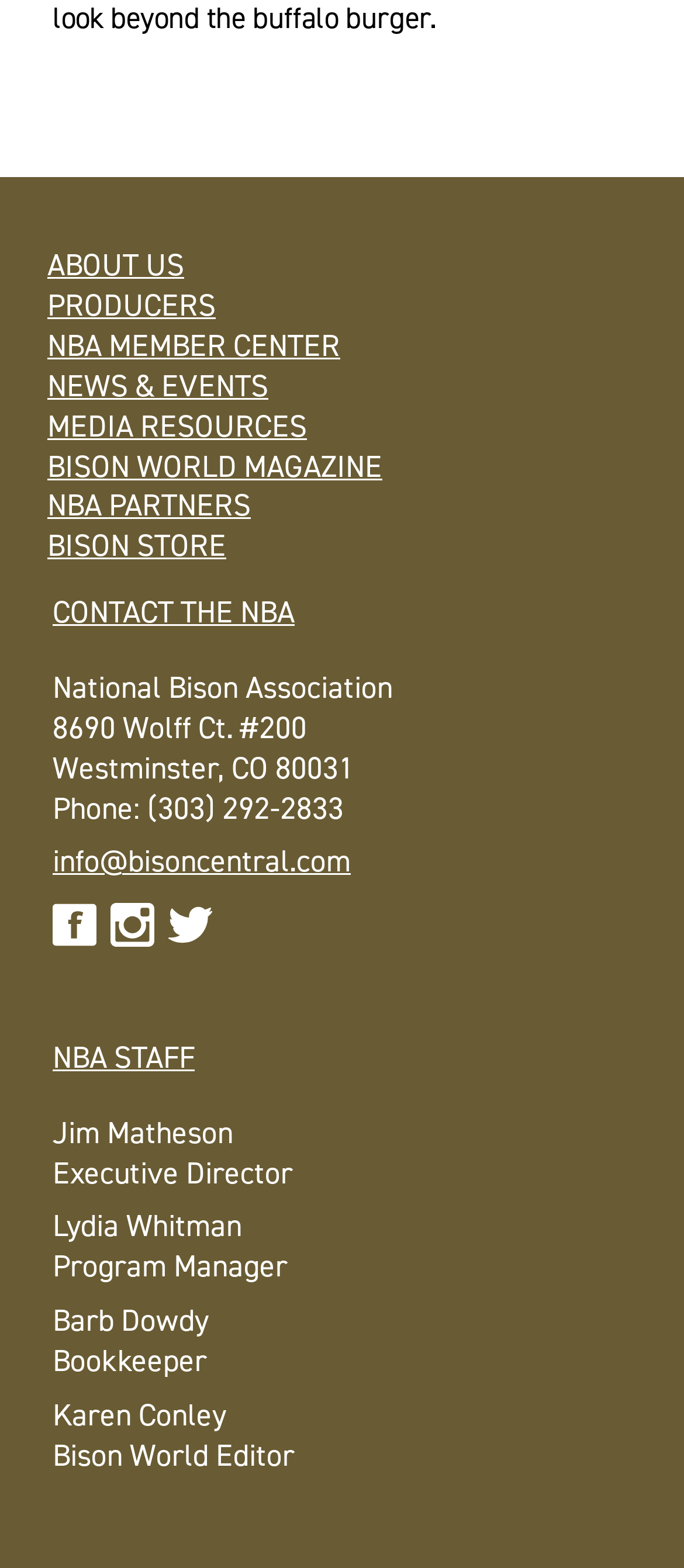Find the bounding box coordinates of the area that needs to be clicked in order to achieve the following instruction: "View NBA MEMBER CENTER". The coordinates should be specified as four float numbers between 0 and 1, i.e., [left, top, right, bottom].

[0.069, 0.207, 0.497, 0.234]